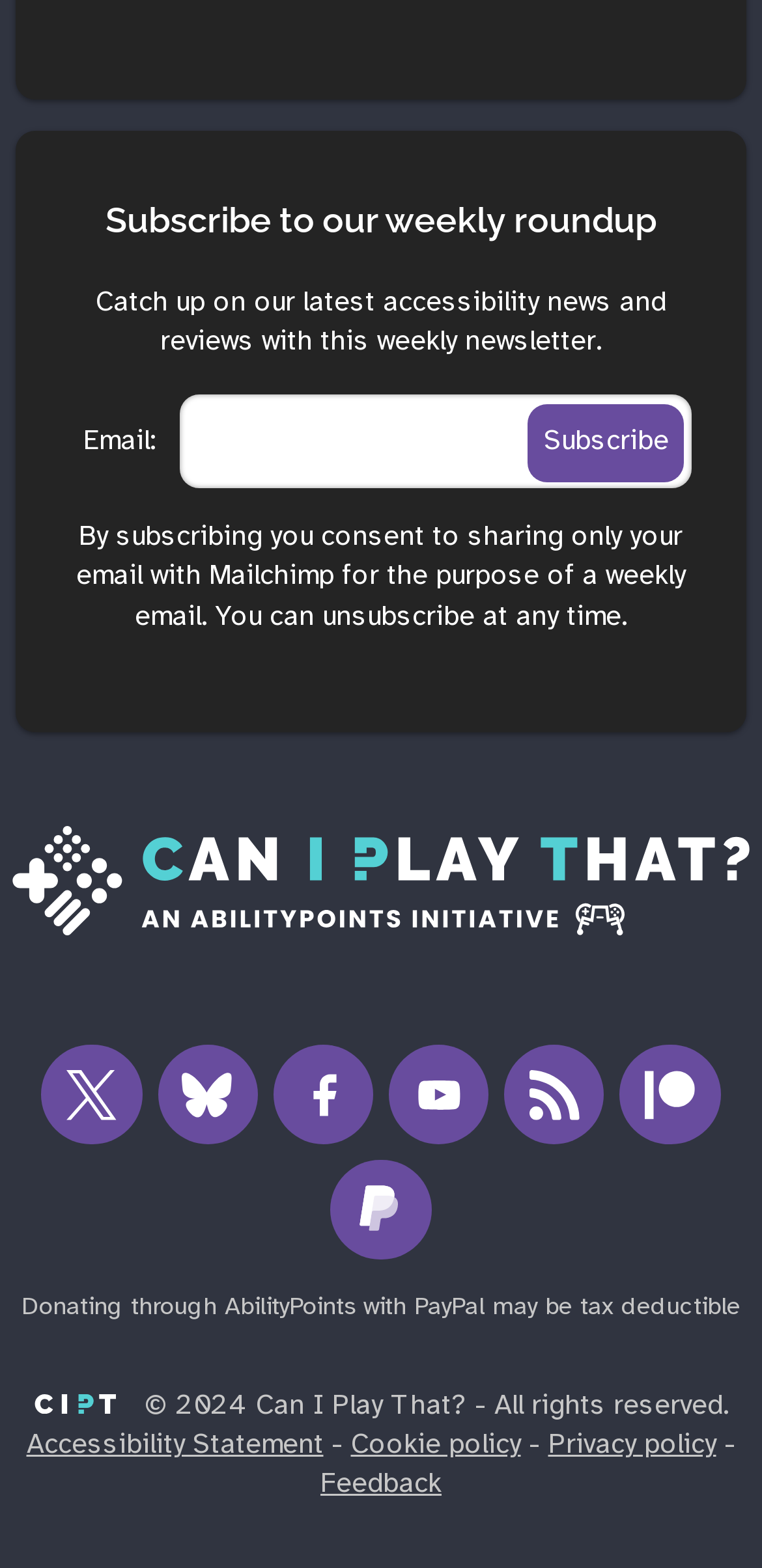Respond concisely with one word or phrase to the following query:
What is the year of copyright for Can I Play That?

2024